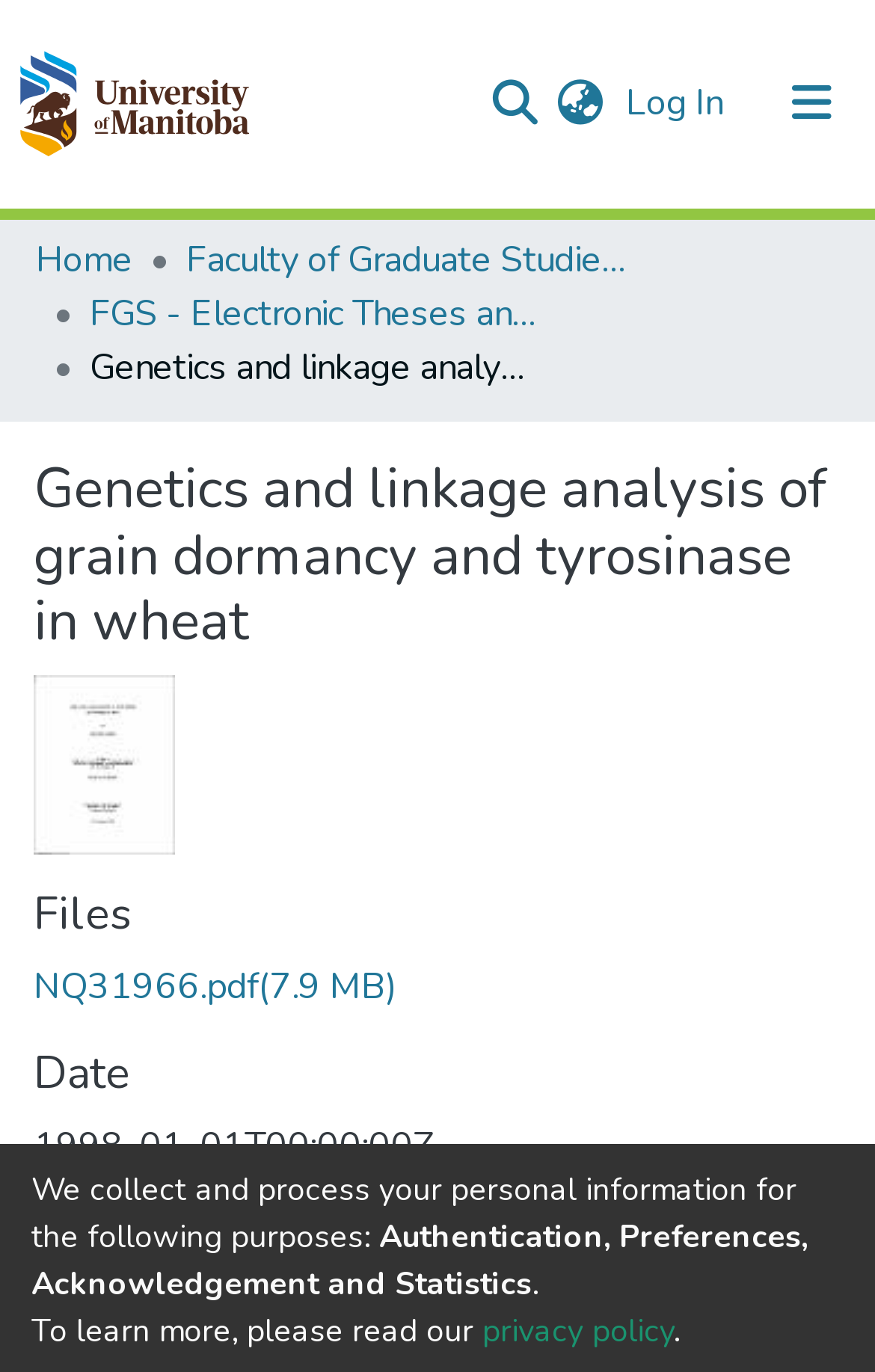Based on the element description: "aria-label="Search" name="query"", identify the bounding box coordinates for this UI element. The coordinates must be four float numbers between 0 and 1, listed as [left, top, right, bottom].

[0.544, 0.043, 0.621, 0.105]